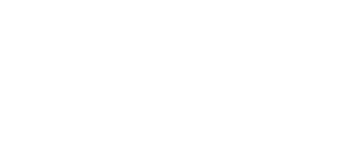Explain the details of the image you are viewing.

The image features a visually engaging title graphic that reads "Building Data-driven Organizations: Key Challenges and How to Overcome Them?" This title emphasizes the theme of digital transformation and the critical strategies needed for organizations to leverage data effectively. Positioned within a professional context, the image serves as a cover or highlight for an insightful article aimed at business leaders, IT experts, and decision-makers. The accompanying content likely discusses various challenges organizations face in their data journey and provides expert recommendations for navigating these hurdles successfully.